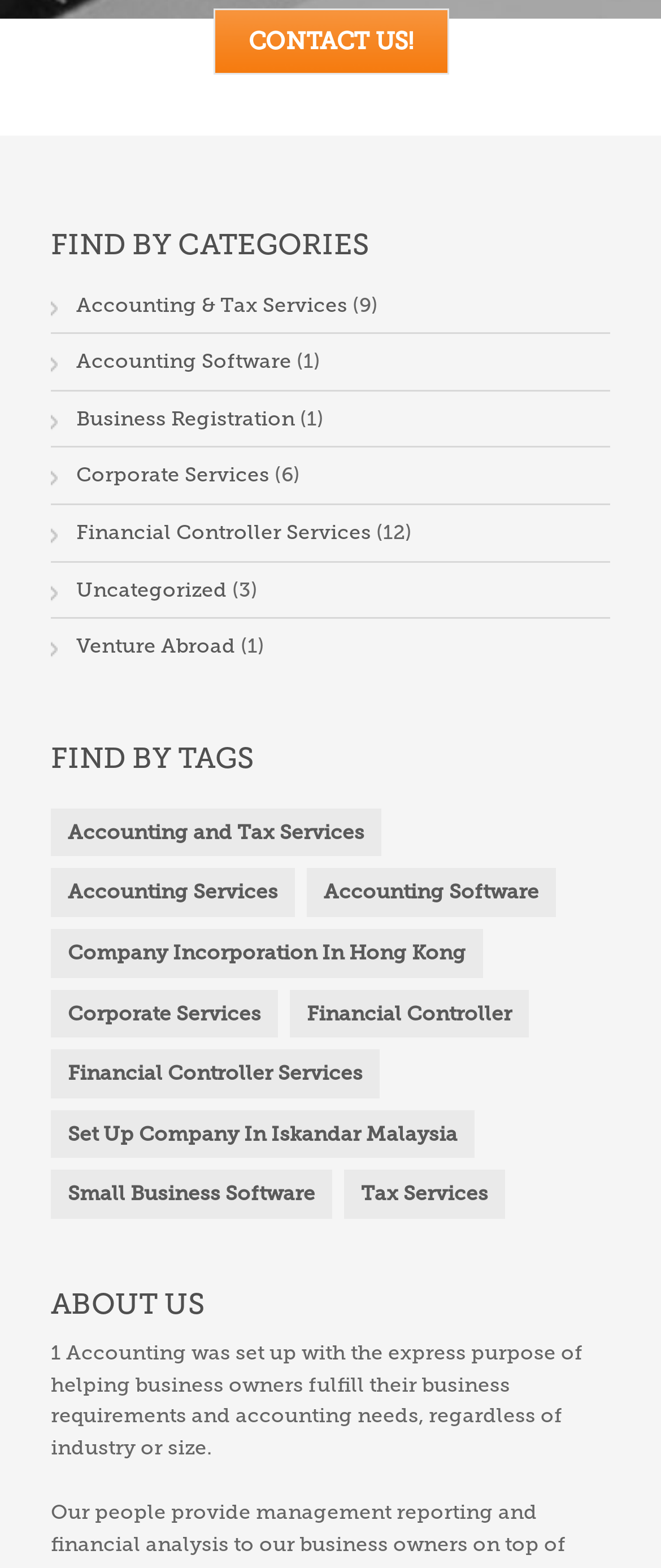Pinpoint the bounding box coordinates of the element to be clicked to execute the instruction: "Learn about corporate services".

[0.115, 0.296, 0.408, 0.311]